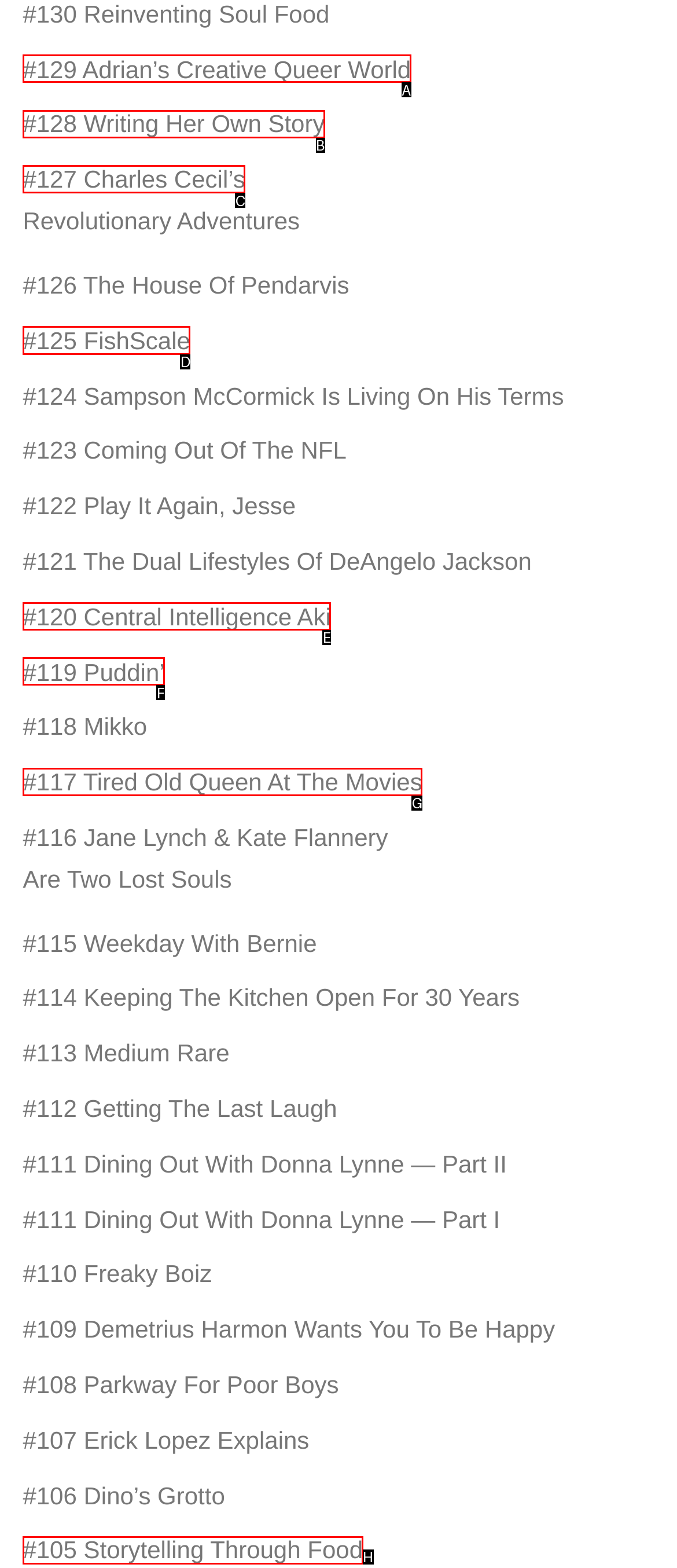Which UI element should be clicked to perform the following task: check out FishScale? Answer with the corresponding letter from the choices.

D